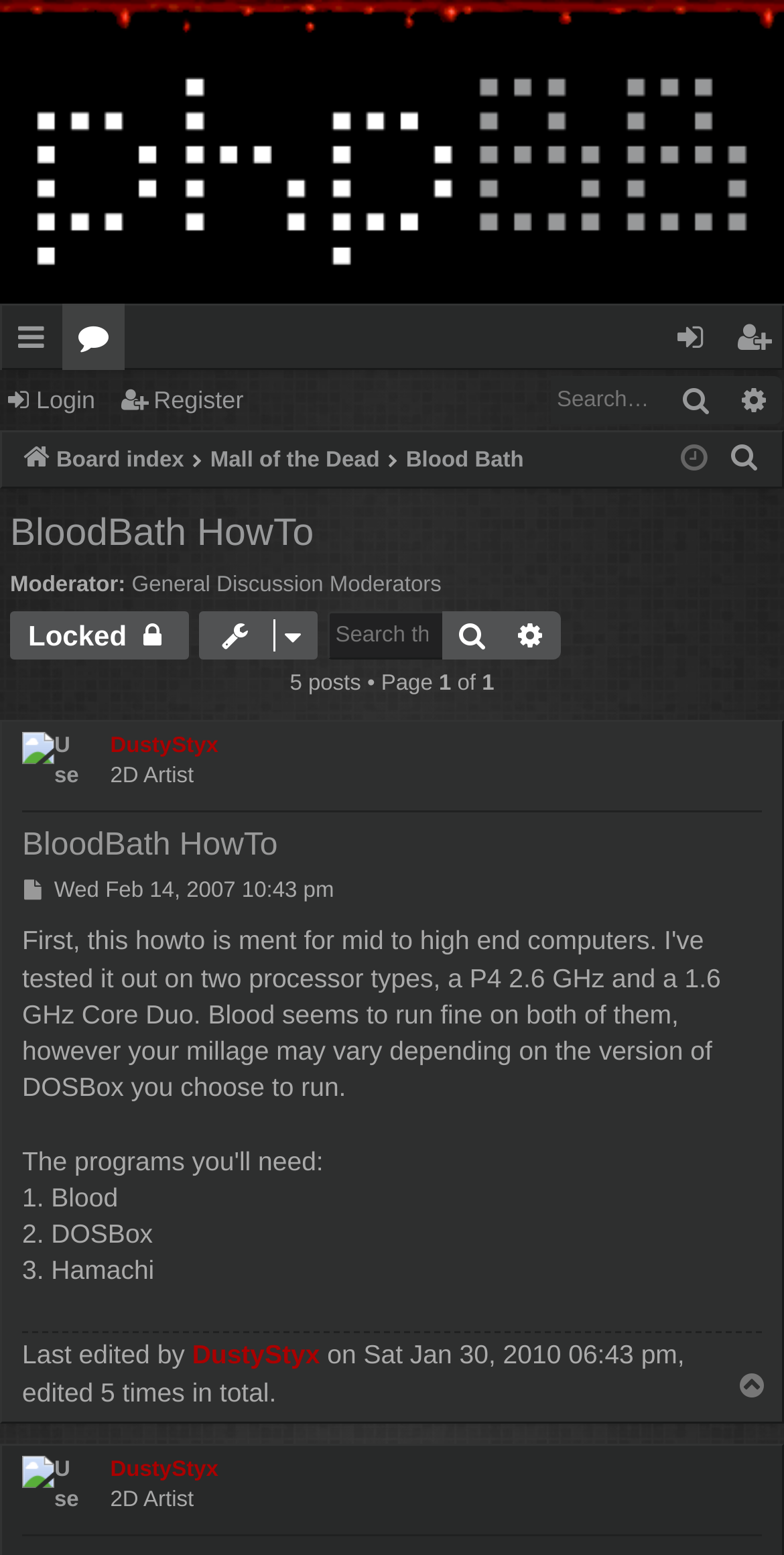Identify the bounding box coordinates of the element that should be clicked to fulfill this task: "Search this topic". The coordinates should be provided as four float numbers between 0 and 1, i.e., [left, top, right, bottom].

[0.417, 0.392, 0.728, 0.424]